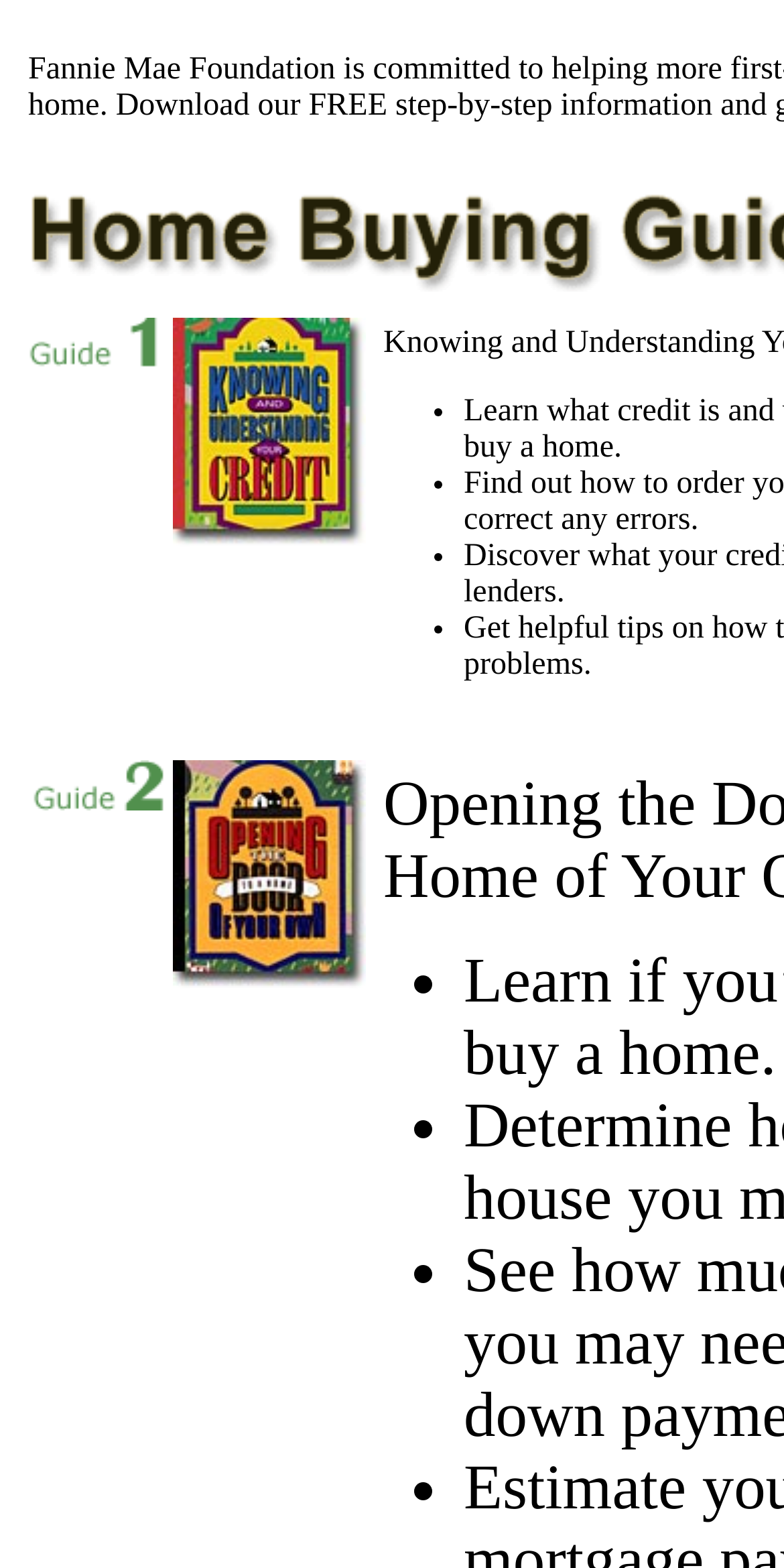What is the purpose of the list markers?
Examine the screenshot and reply with a single word or phrase.

To indicate items in a list